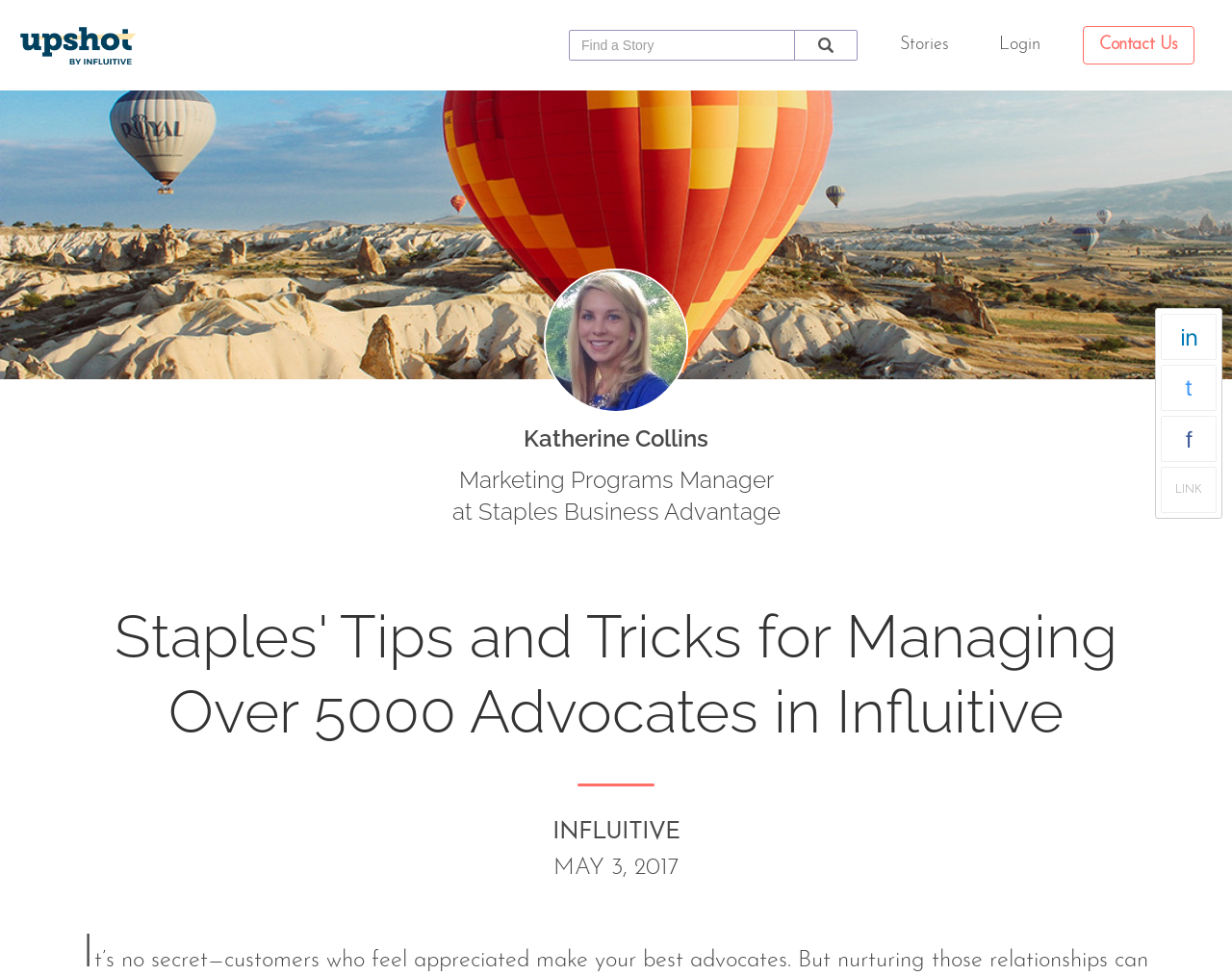What is the company where Katherine Collins works?
Can you give a detailed and elaborate answer to the question?

I found the company name 'Staples Business Advantage' in the StaticText element with bounding box coordinates [0.367, 0.51, 0.633, 0.539], which is likely to be the company where Katherine Collins works.